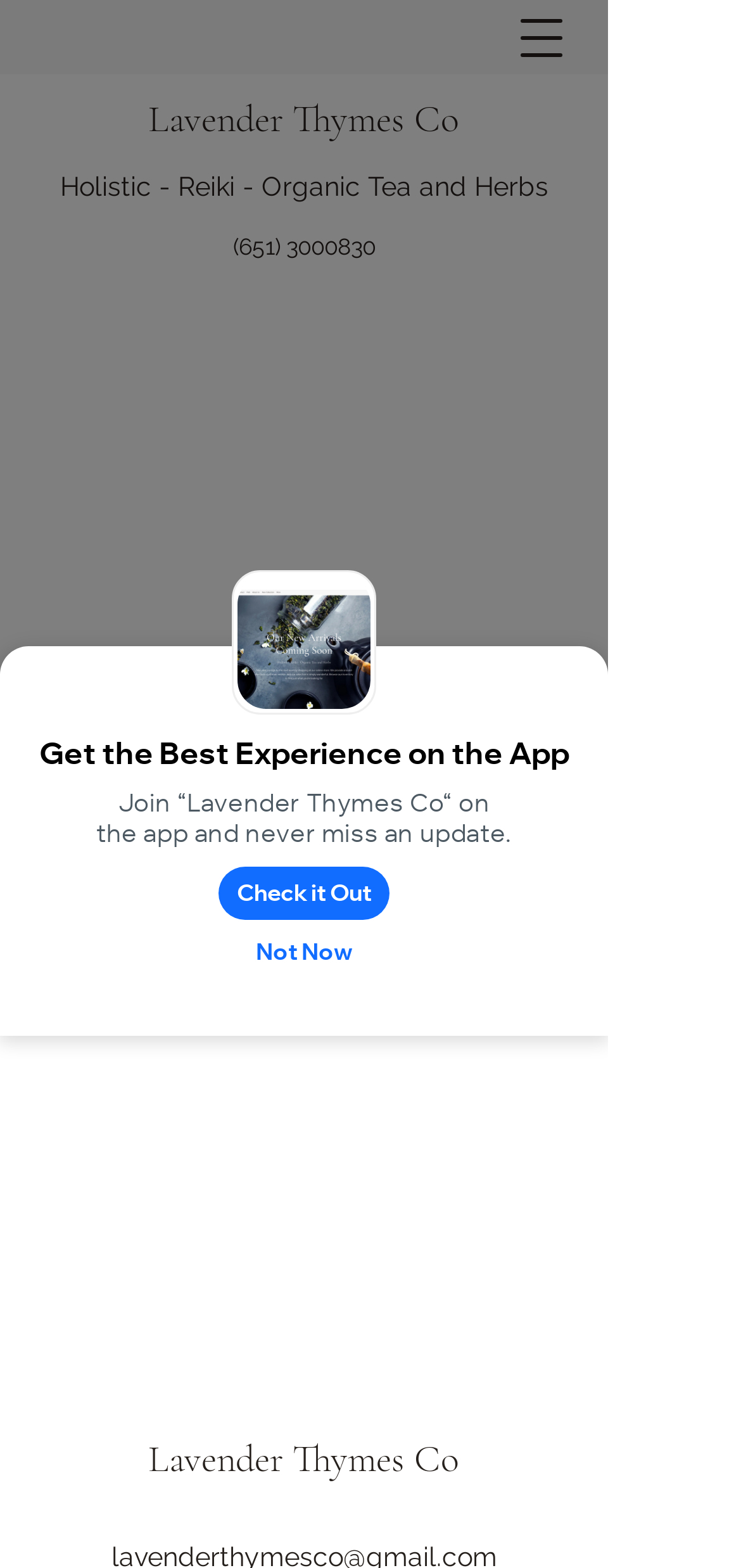Provide the bounding box coordinates in the format (top-left x, top-left y, bottom-right x, bottom-right y). All values are floating point numbers between 0 and 1. Determine the bounding box coordinate of the UI element described as: Chat

[0.651, 0.581, 0.779, 0.641]